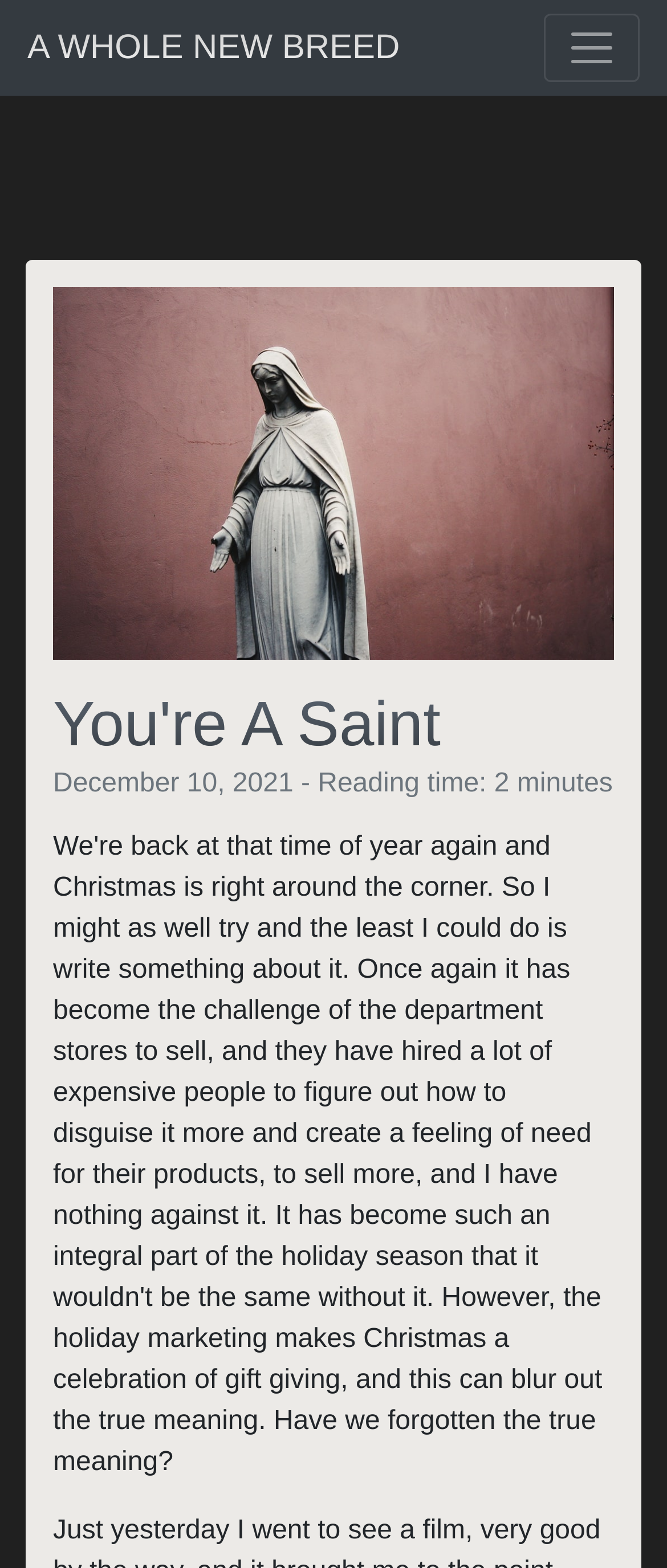Give the bounding box coordinates for the element described by: "You're A Saint".

[0.079, 0.439, 0.921, 0.487]